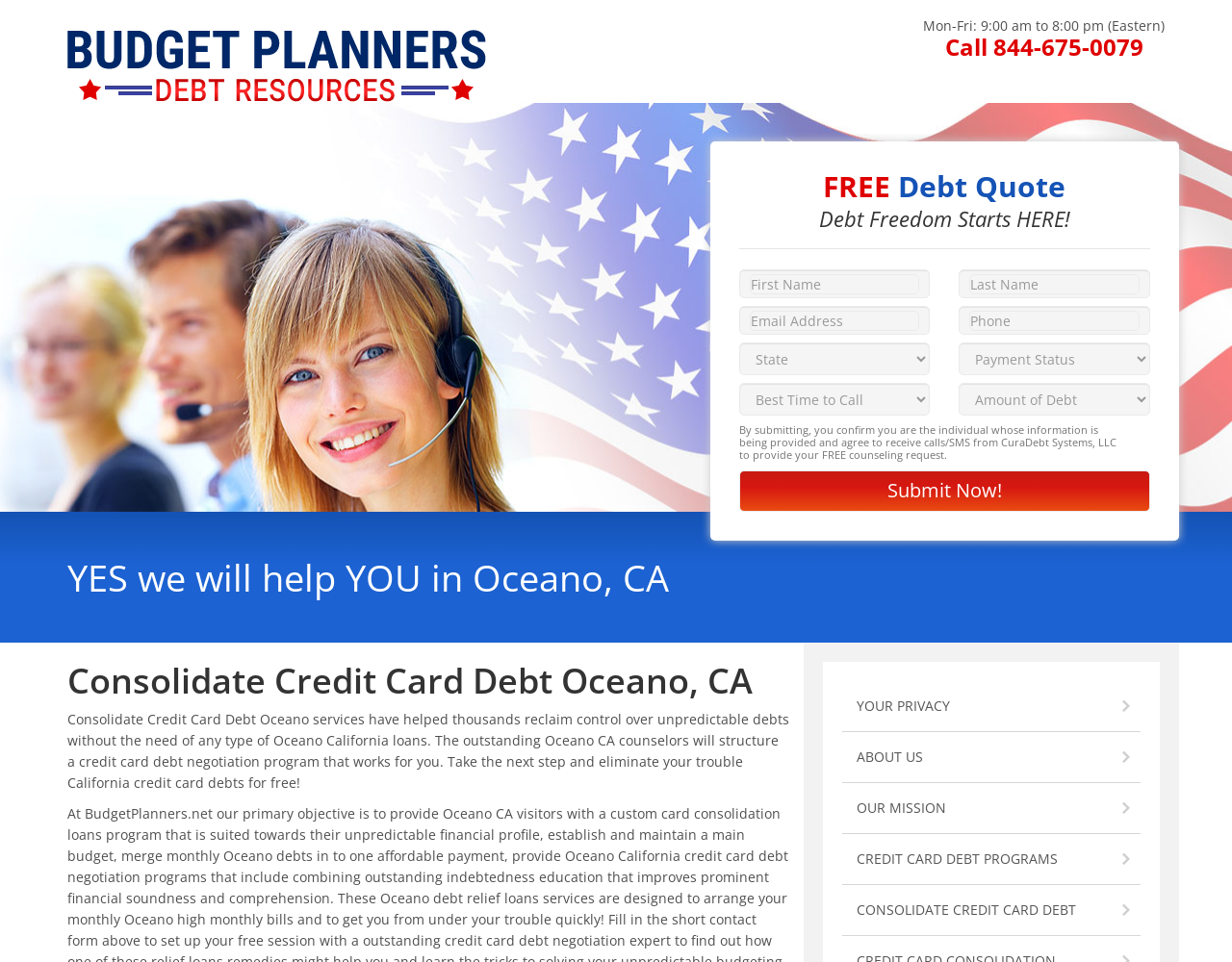Determine the bounding box coordinates for the area you should click to complete the following instruction: "Click the 'Call 844-675-0079' link".

[0.767, 0.032, 0.928, 0.065]